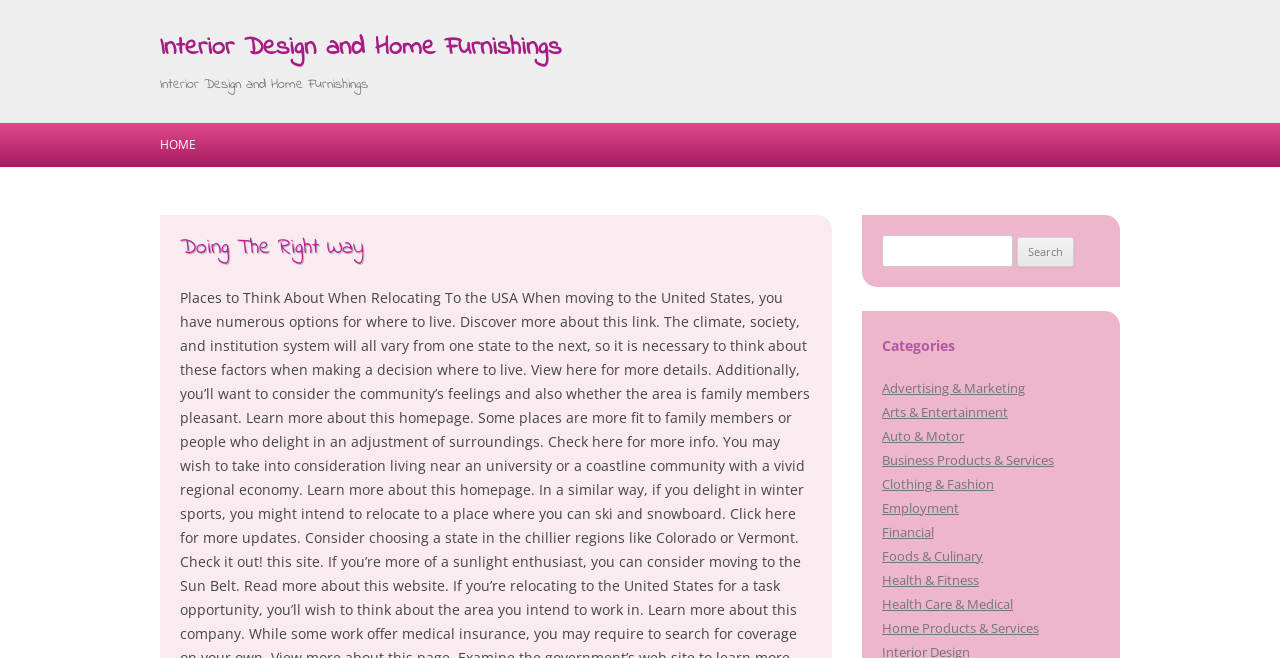Provide a brief response to the question below using a single word or phrase: 
Is there a way to skip to the main content?

Yes